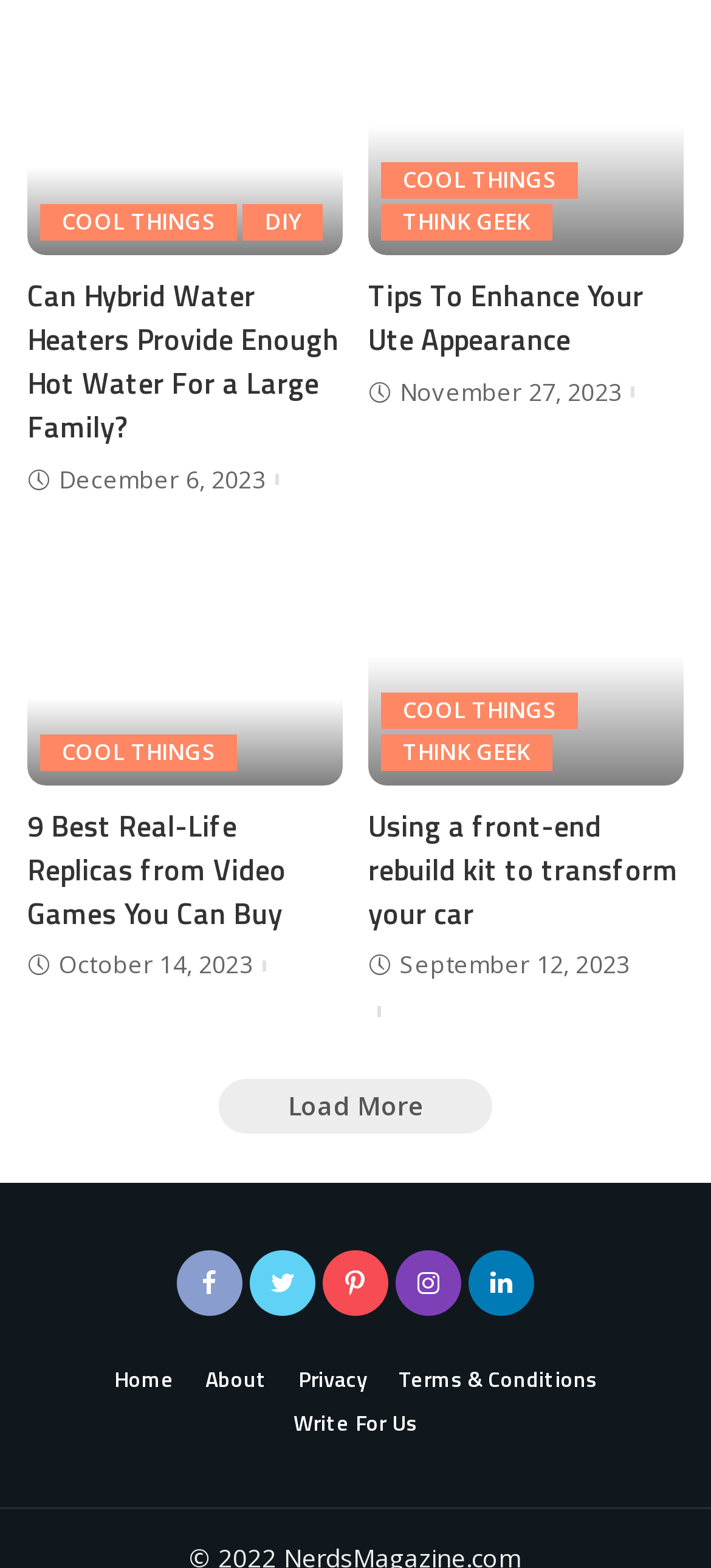Please identify the bounding box coordinates of where to click in order to follow the instruction: "Read about the best real-life replicas from video games".

[0.038, 0.512, 0.482, 0.596]